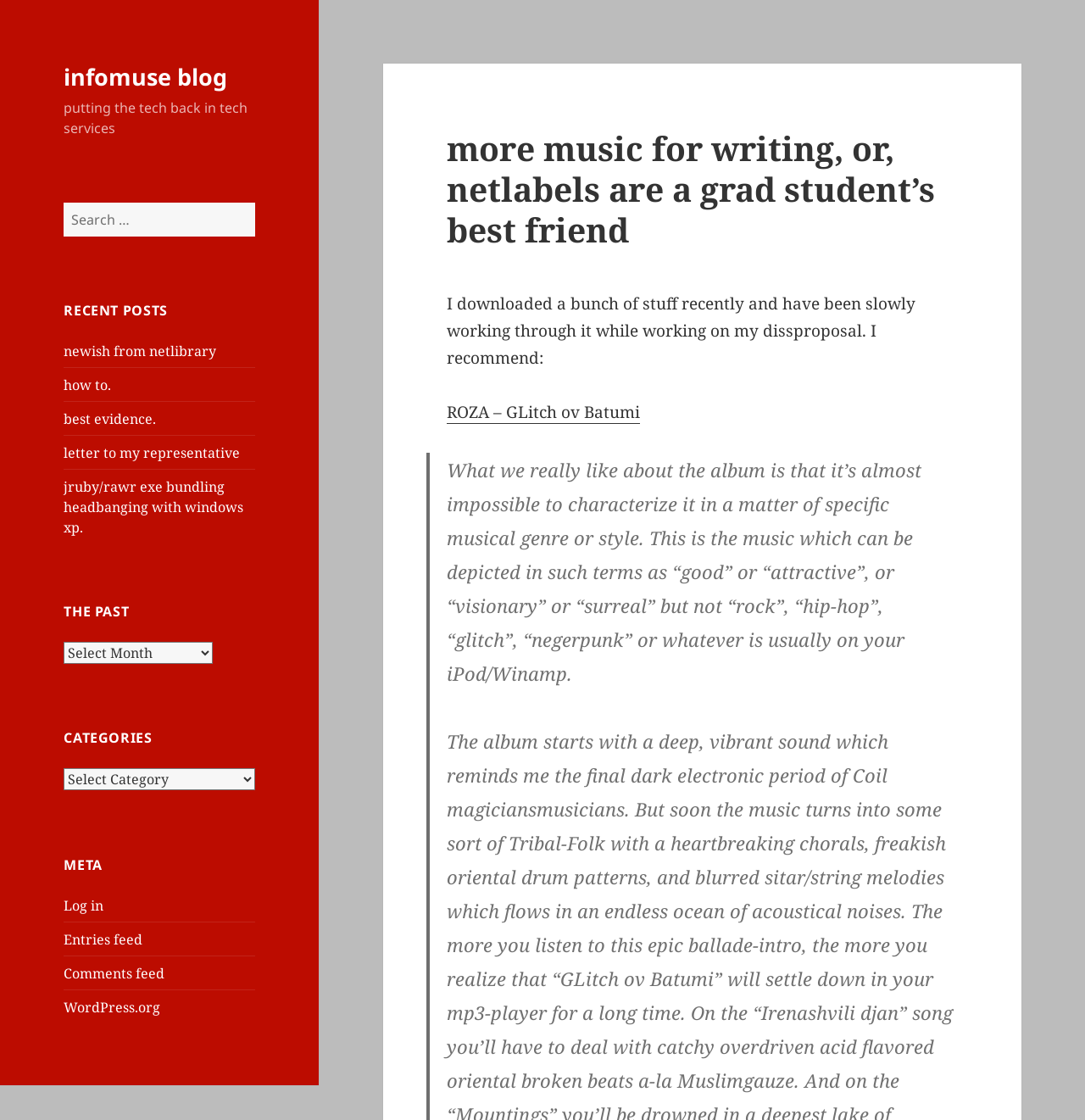Give the bounding box coordinates for the element described as: "newish from netlibrary".

[0.059, 0.305, 0.199, 0.322]